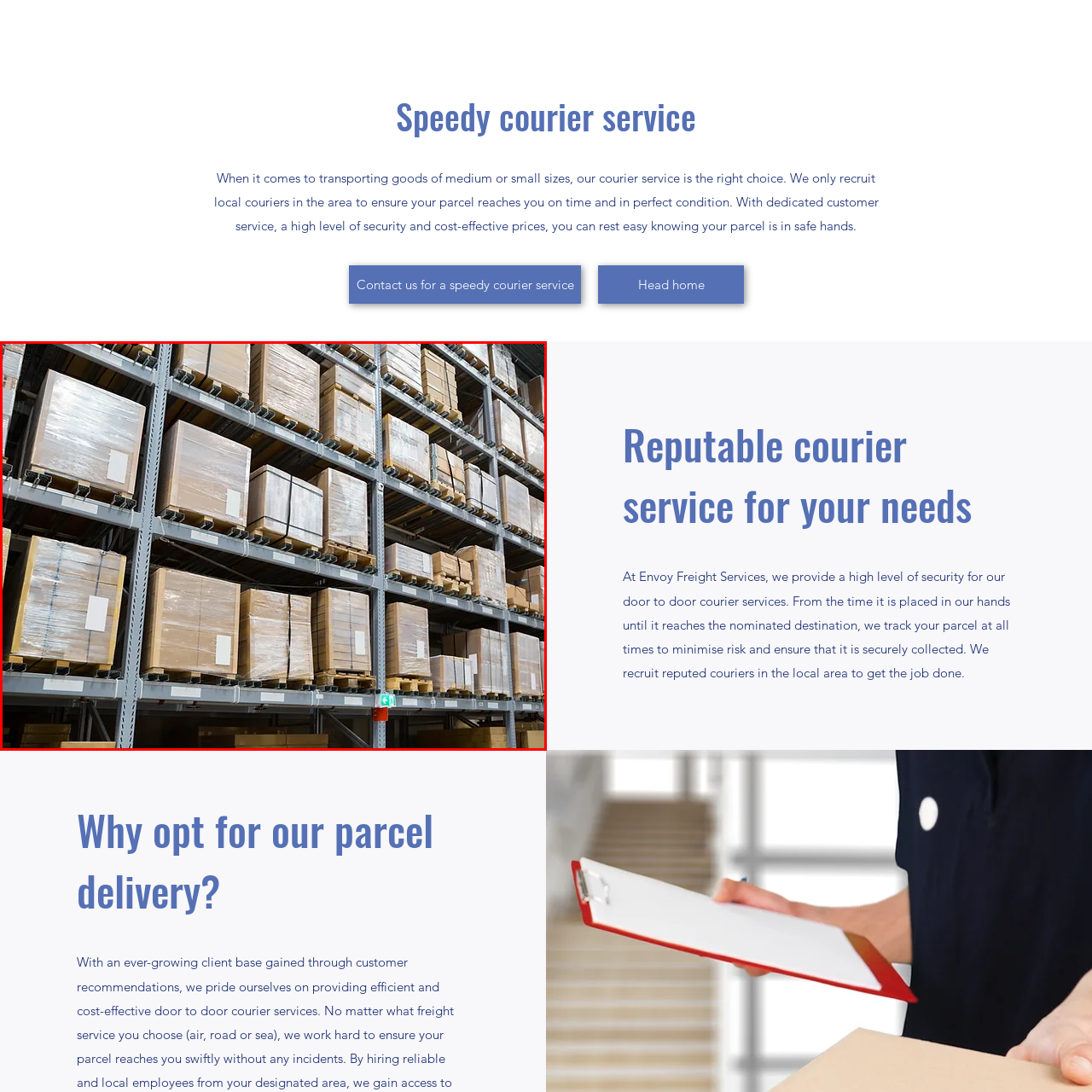Review the part of the image encased in the red box and give an elaborate answer to the question posed: What is the emphasis of the courier service depicted in the image?

The image portrays a well-organized warehouse storage area, emphasizing the courier service's commitment to providing reputable services, ensuring that goods are stored and transported safely and efficiently, which aligns with their emphasis on timely and secure parcel handling.